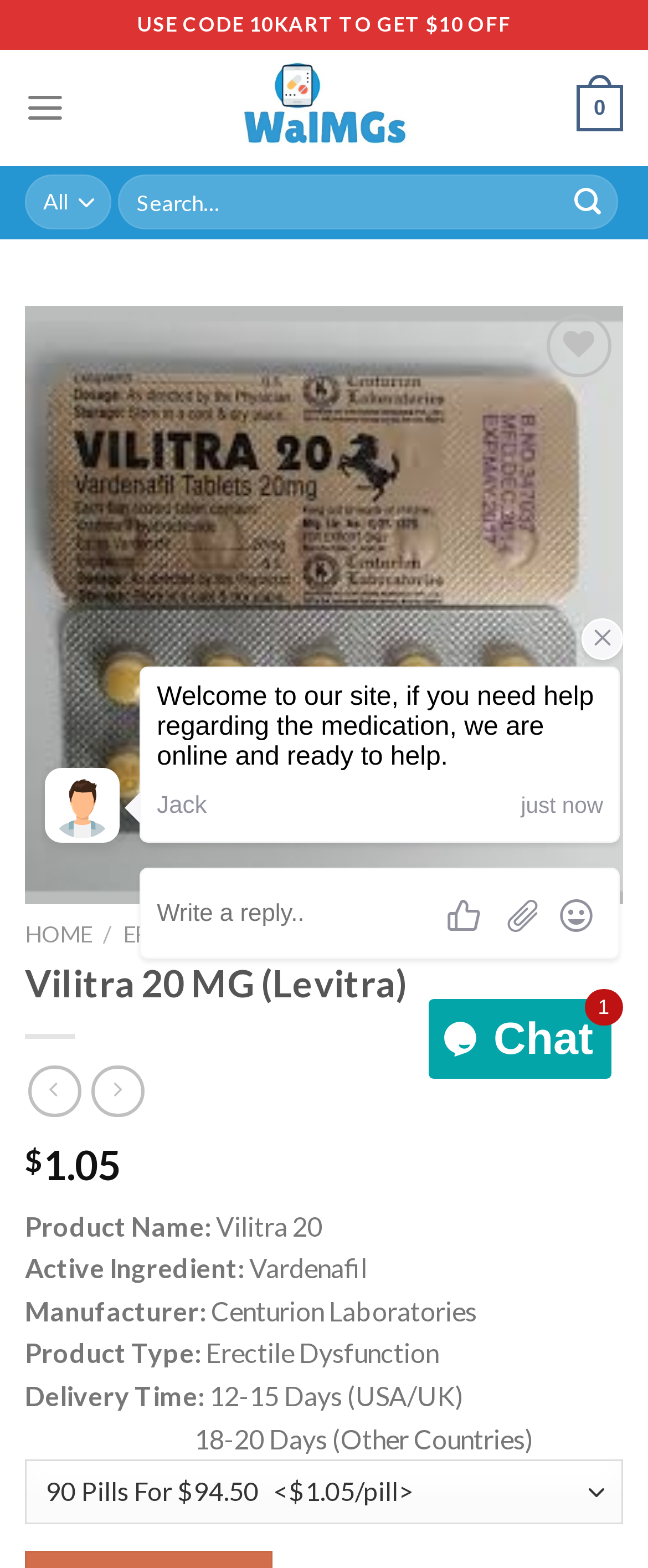Provide a thorough summary of the webpage.

The webpage appears to be an e-commerce product page for Vilitra 20 MG, a medication used to treat erectile dysfunction in males. At the top of the page, there is a promotional banner with a discount code "10KART" offering $10 off. Below this, there is a navigation menu with links to "WalMGs" and "Menu". 

On the left side of the page, there is a search bar with a combobox and a submit button. Below the search bar, there is a wishlist button and an "Add to Wishlist" link. 

The main content of the page is a product description section, which includes an image of the product, Vilitra 20 MG, and its details such as product name, active ingredient, manufacturer, product type, and delivery time. The product details are organized into sections with clear headings and concise text.

There are also navigation links to "HOME" and "ERECTILE DYSFUNCTION" categories at the top of the product description section. Additionally, there are social media links and a rating system with dollar signs and numbers.

At the bottom of the page, there is a quantity combobox and a chat widget iframe, which is likely a customer support feature. There is another chat widget iframe on the right side of the page.